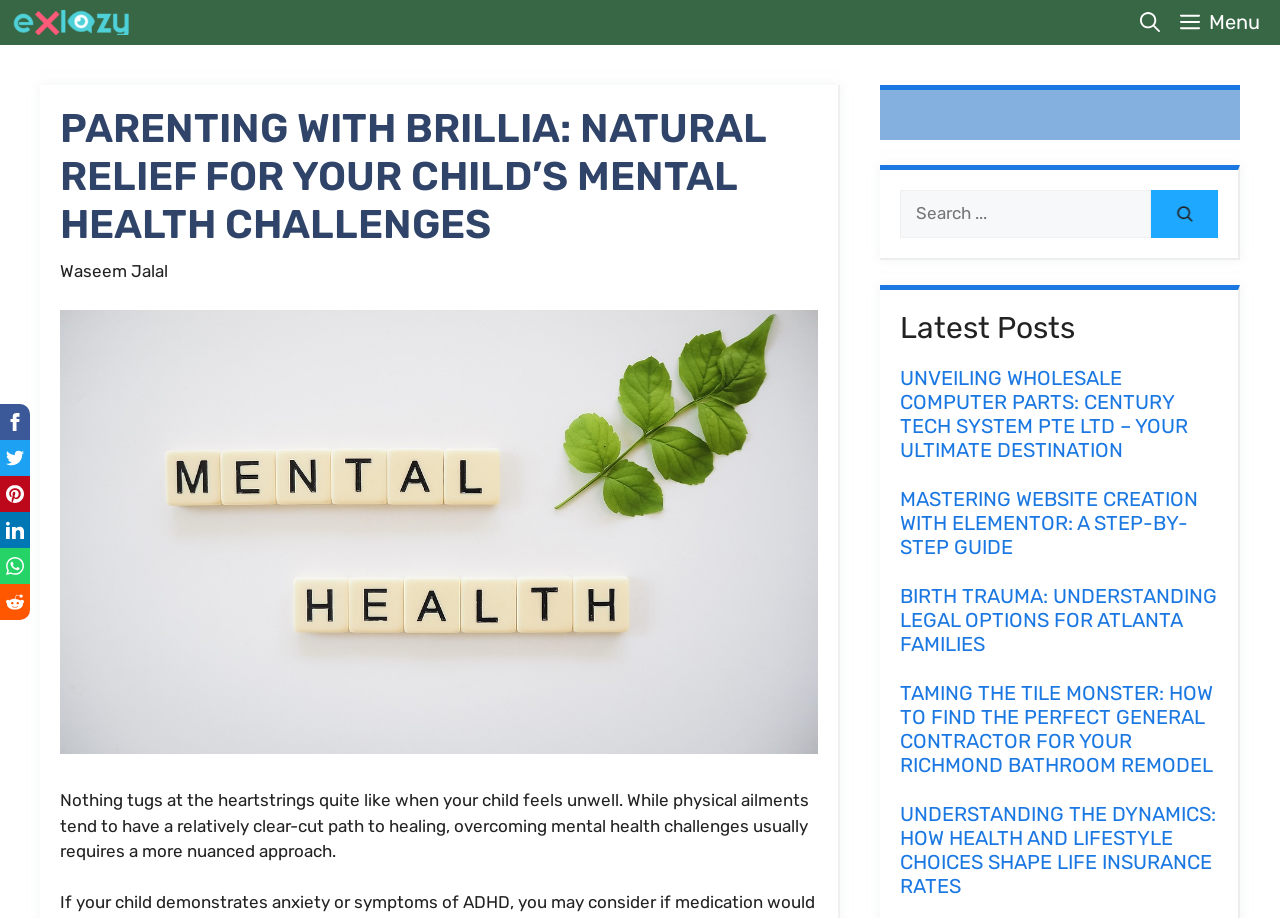Respond to the question below with a single word or phrase:
What is the author of the first article?

Waseem Jalal